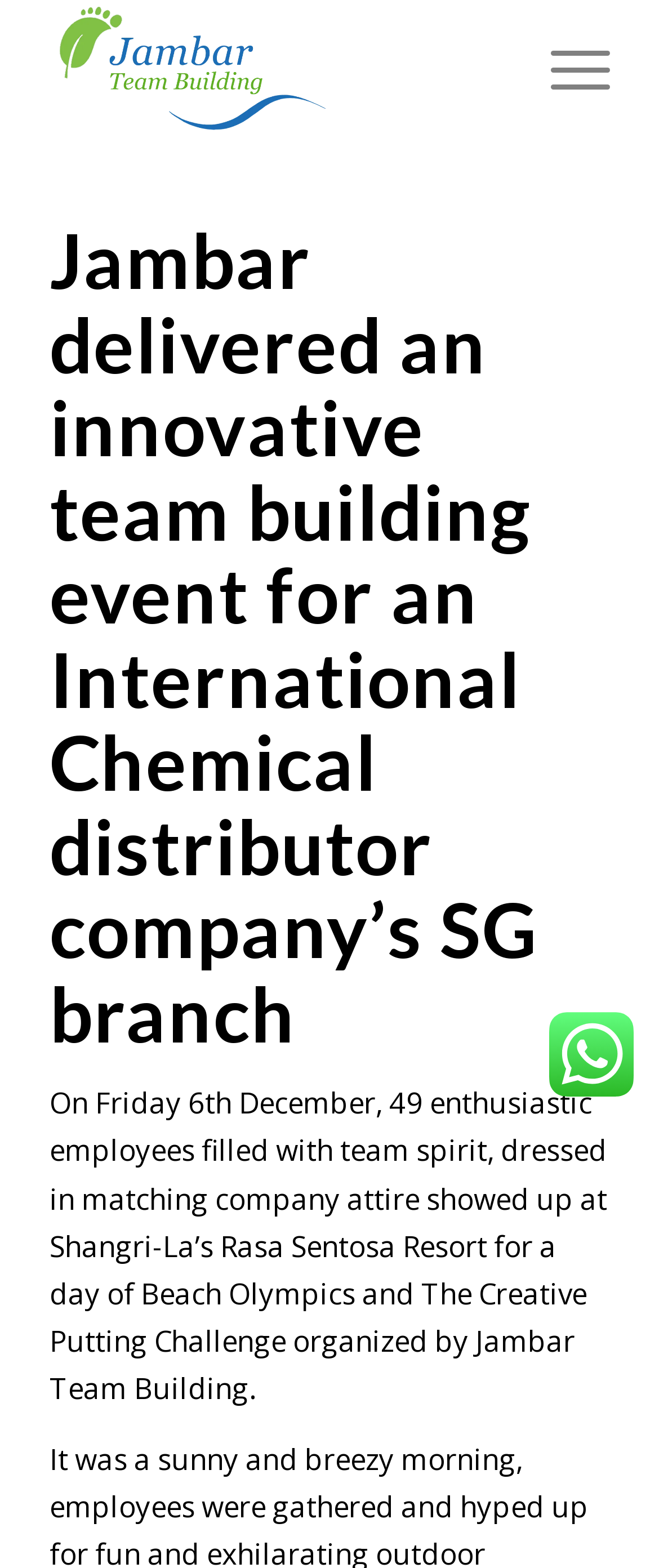Please determine the bounding box coordinates for the UI element described as: "Menu Menu".

[0.784, 0.0, 0.925, 0.086]